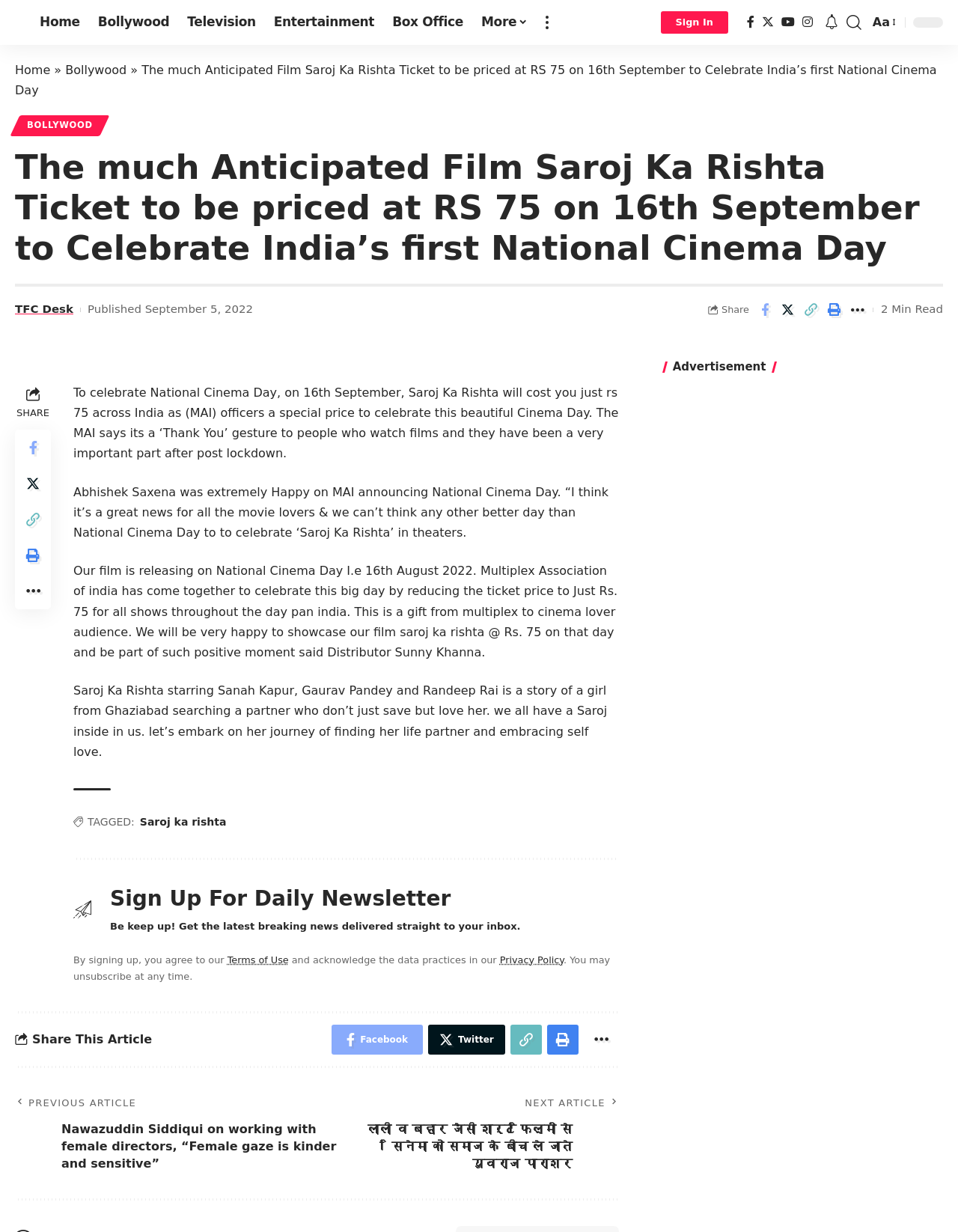What is the price of Saroj Ka Rishta tickets on National Cinema Day?
Please give a detailed and thorough answer to the question, covering all relevant points.

According to the article, on 16th September, Saroj Ka Rishta tickets will cost Rs 75 across India as a special price to celebrate National Cinema Day.